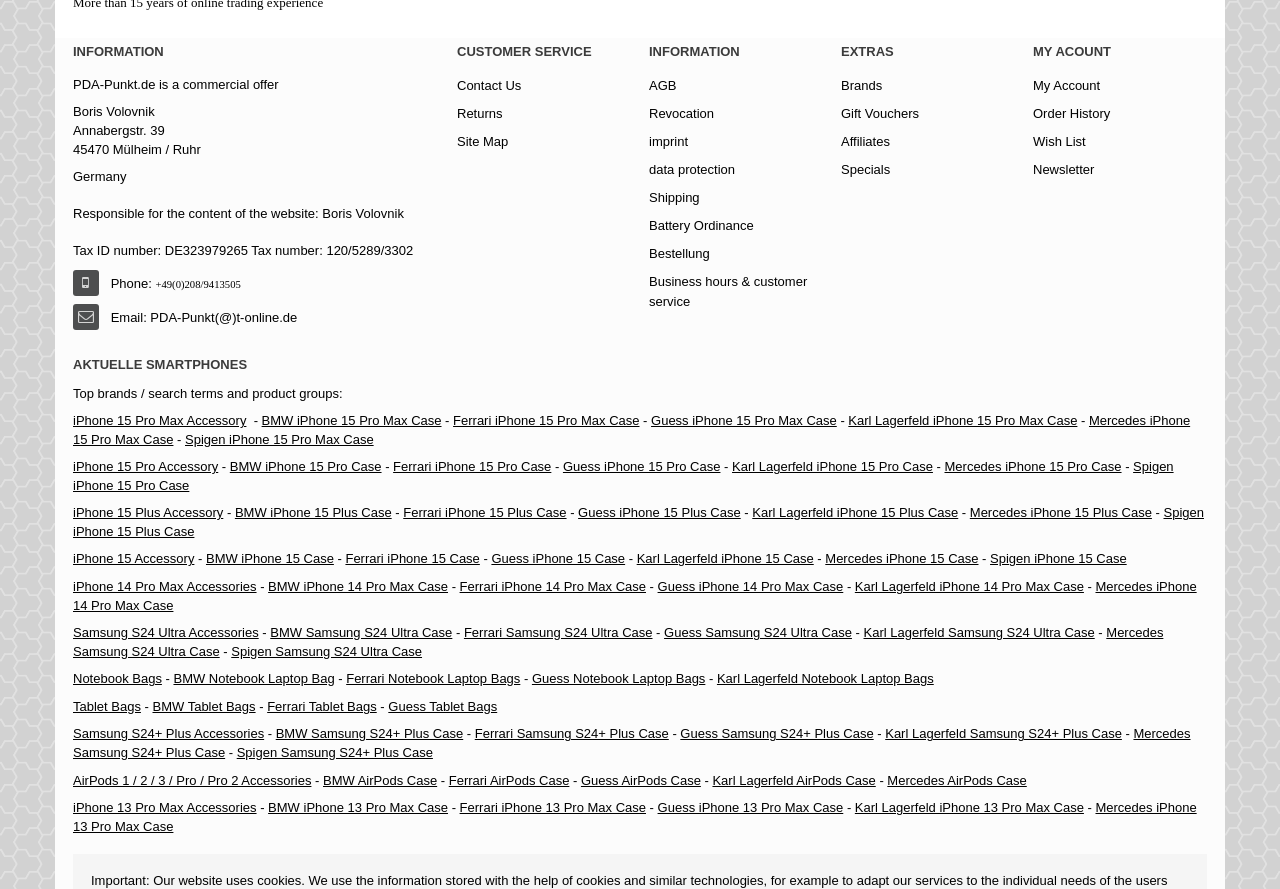Please find the bounding box coordinates of the element that must be clicked to perform the given instruction: "Contact customer service". The coordinates should be four float numbers from 0 to 1, i.e., [left, top, right, bottom].

[0.357, 0.088, 0.407, 0.104]